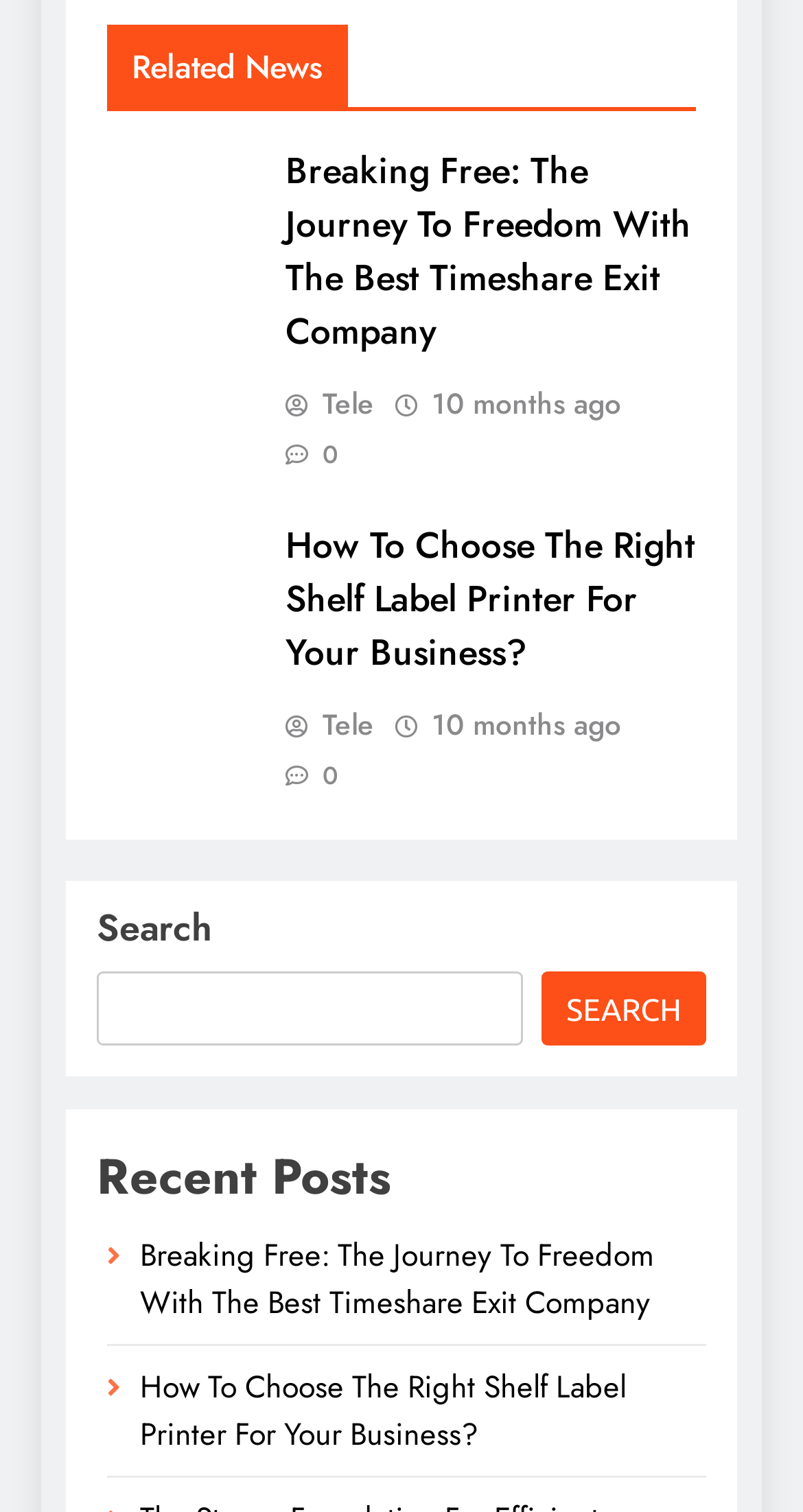Provide the bounding box coordinates for the UI element that is described by this text: "2". The coordinates should be in the form of four float numbers between 0 and 1: [left, top, right, bottom].

None